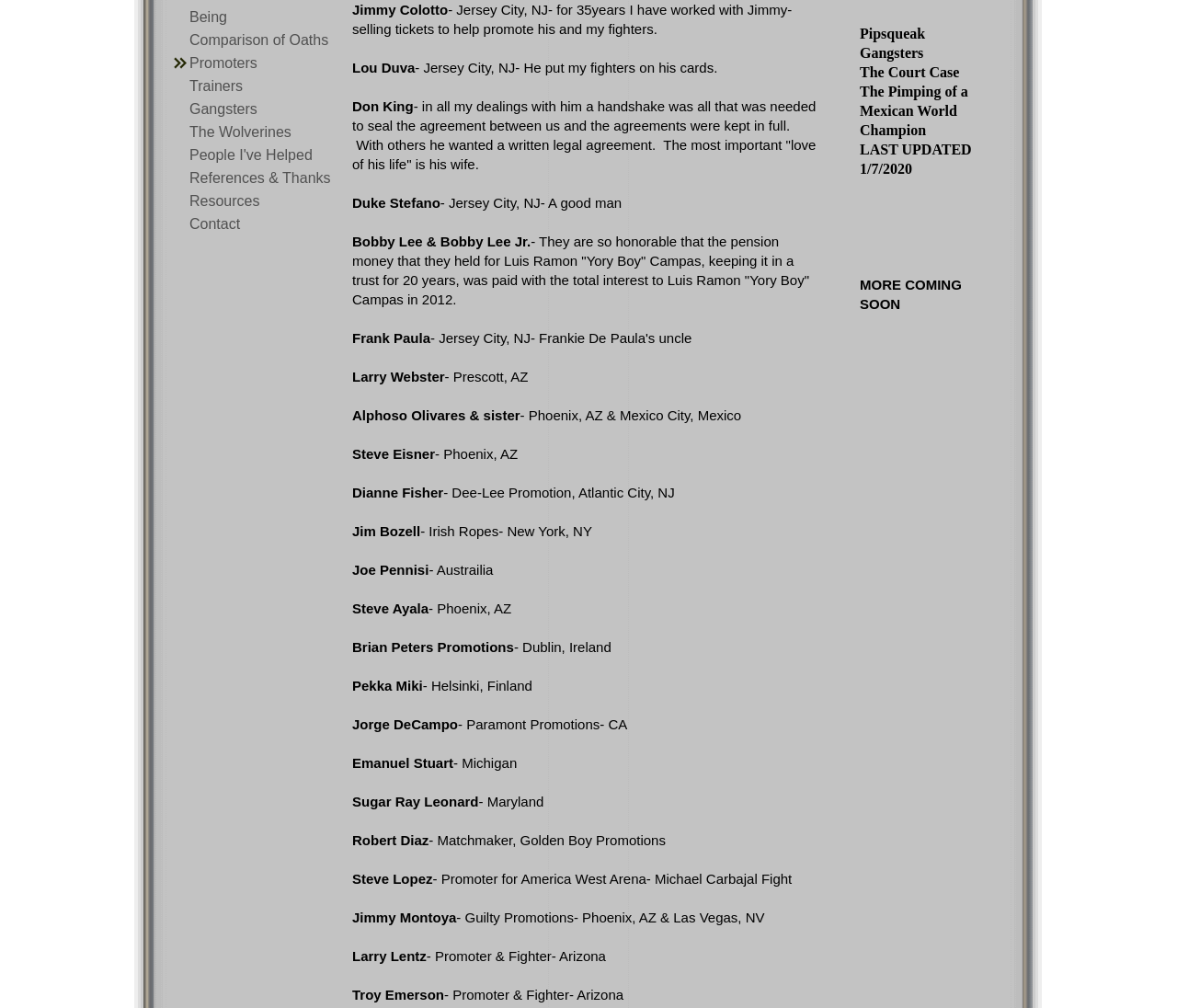From the screenshot, find the bounding box of the UI element matching this description: "The Wolverines". Supply the bounding box coordinates in the form [left, top, right, bottom], each a float between 0 and 1.

[0.131, 0.12, 0.295, 0.142]